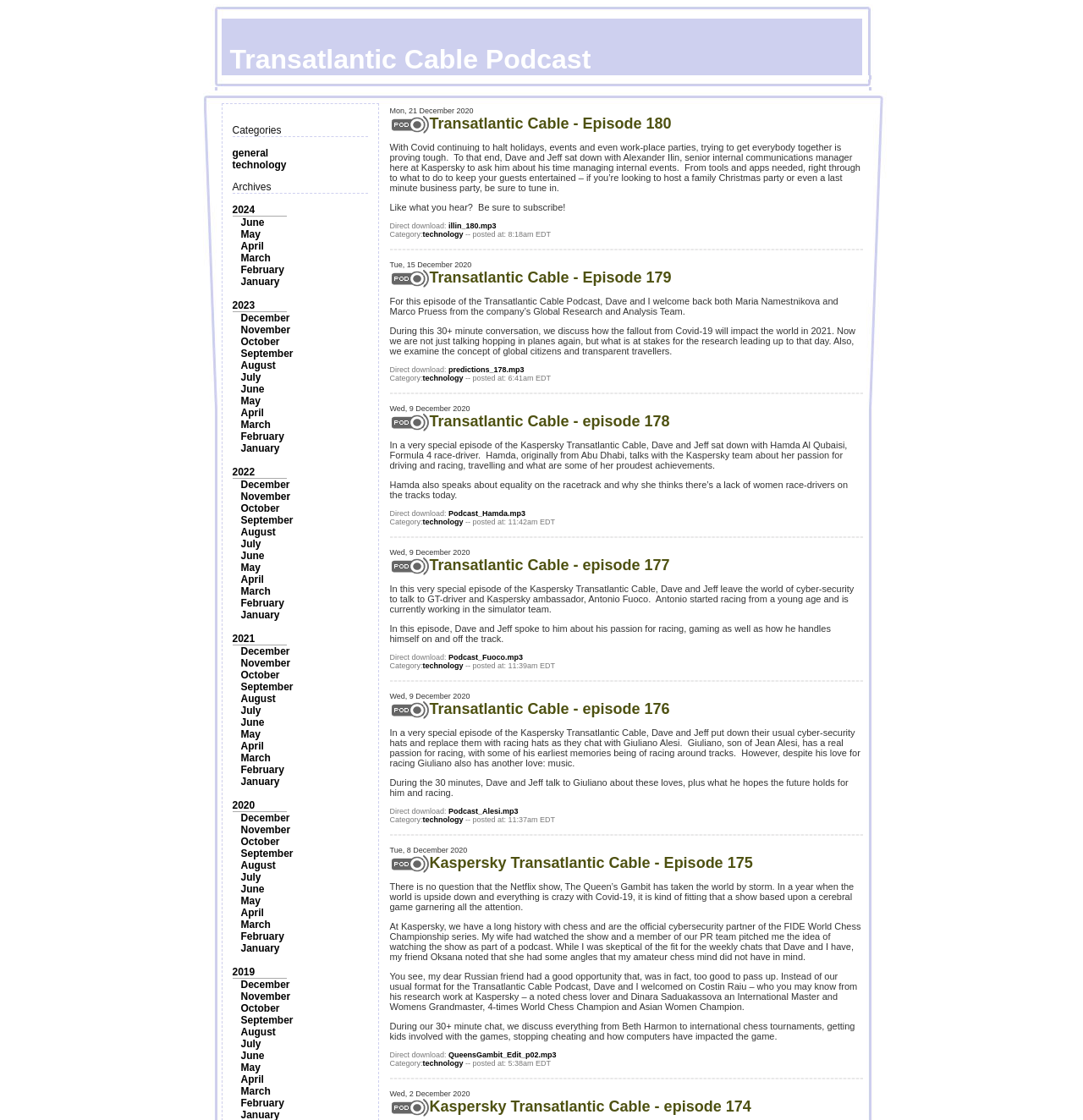Find the bounding box coordinates of the element you need to click on to perform this action: 'Check out the 'adidas Men’s Tech Response' golf shoe'. The coordinates should be represented by four float values between 0 and 1, in the format [left, top, right, bottom].

None